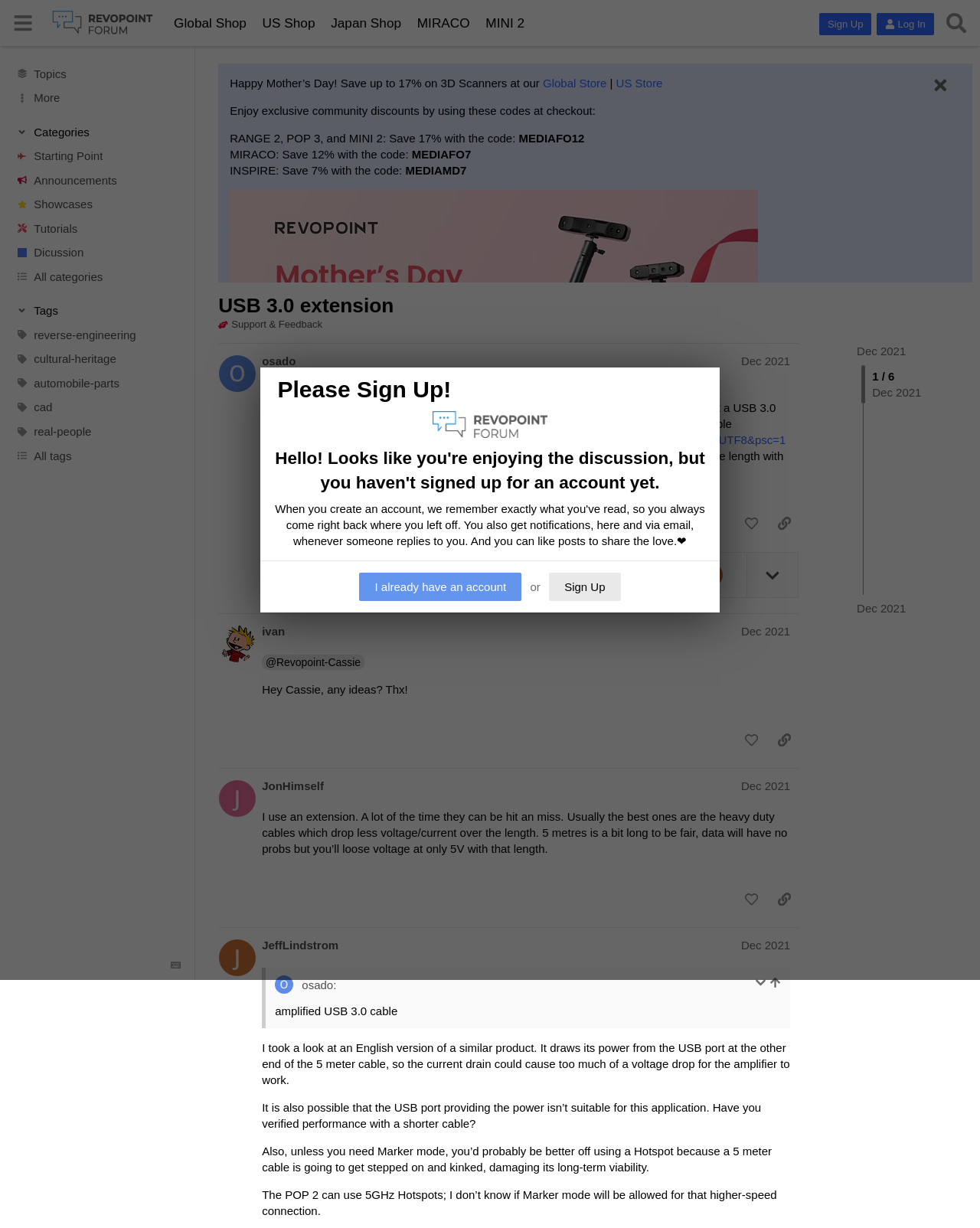Please locate the bounding box coordinates for the element that should be clicked to achieve the following instruction: "Go to the 'Global Shop'". Ensure the coordinates are given as four float numbers between 0 and 1, i.e., [left, top, right, bottom].

[0.169, 0.009, 0.26, 0.029]